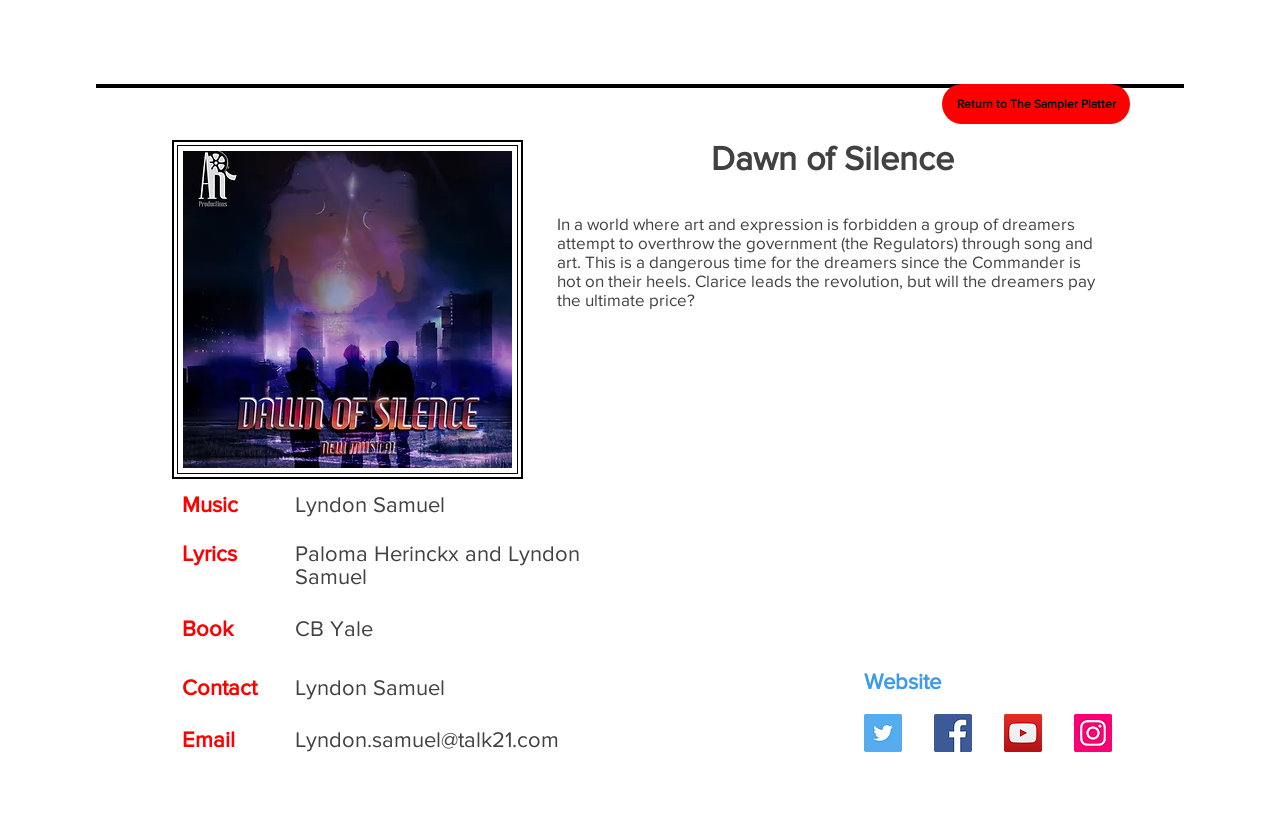Please provide a brief answer to the following inquiry using a single word or phrase:
What is the name of the musical?

Dawn of Silence